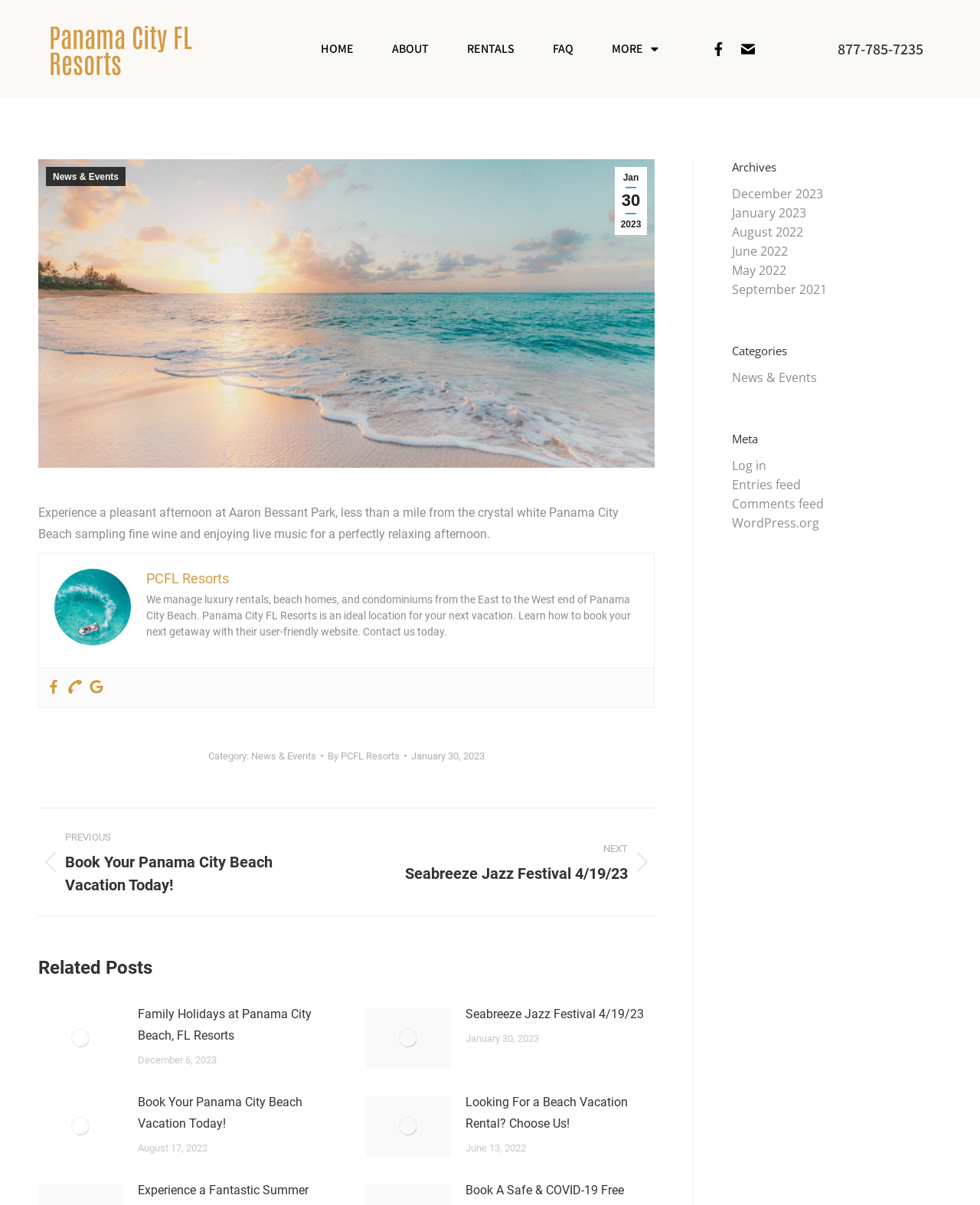Can you find the bounding box coordinates of the area I should click to execute the following instruction: "Book nearby lodging today"?

[0.149, 0.473, 0.234, 0.486]